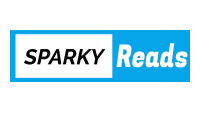What topics does the platform focus on?
Answer the question based on the image using a single word or a brief phrase.

business, lifestyle, and technology